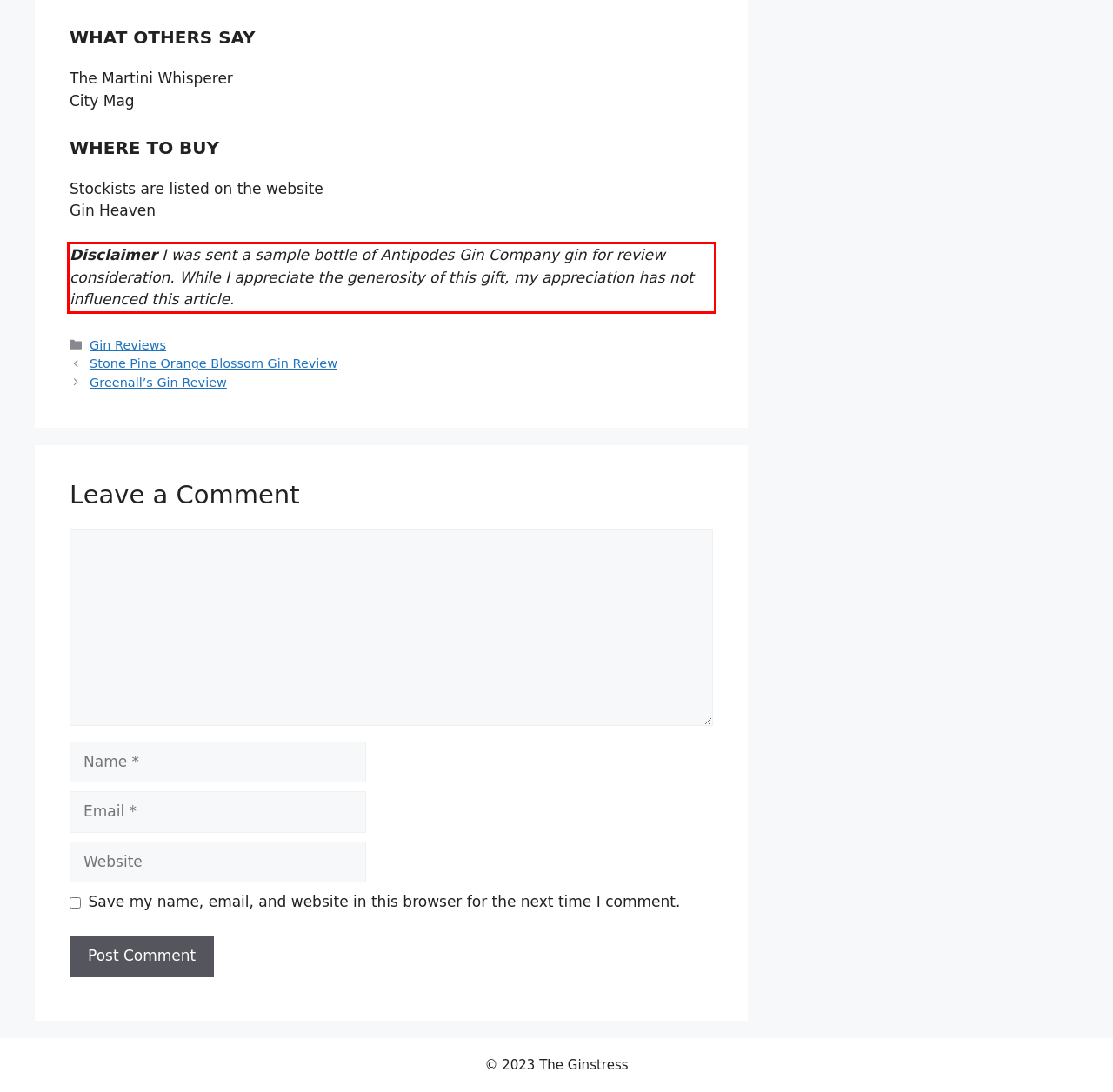Given a screenshot of a webpage with a red bounding box, please identify and retrieve the text inside the red rectangle.

Disclaimer I was sent a sample bottle of Antipodes Gin Company gin for review consideration. While I appreciate the generosity of this gift, my appreciation has not influenced this article.